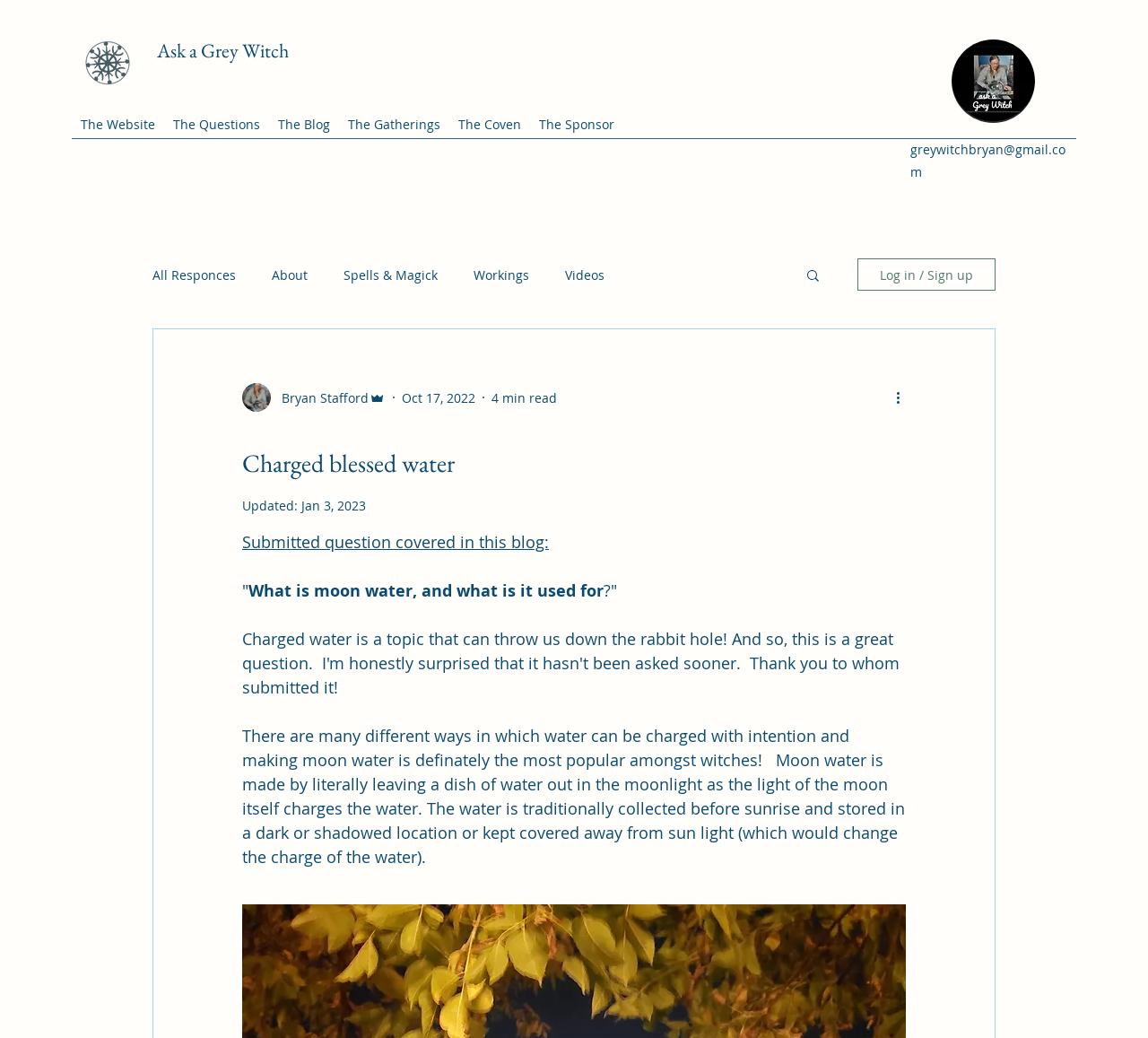Find the bounding box coordinates of the element's region that should be clicked in order to follow the given instruction: "Click the 'More actions' button". The coordinates should consist of four float numbers between 0 and 1, i.e., [left, top, right, bottom].

[0.778, 0.373, 0.797, 0.393]